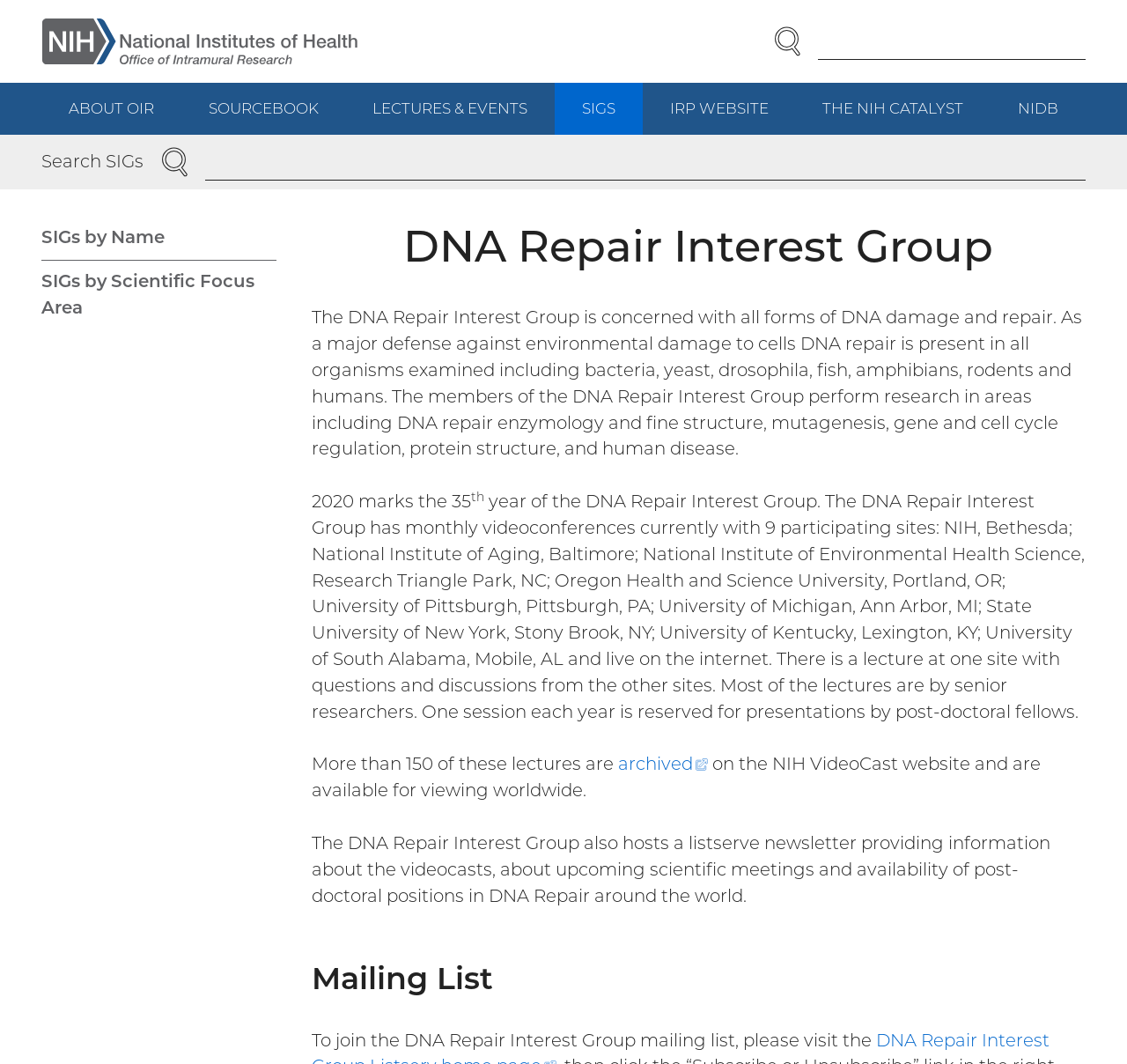Provide the bounding box coordinates of the HTML element this sentence describes: "SIGs".

[0.492, 0.078, 0.57, 0.127]